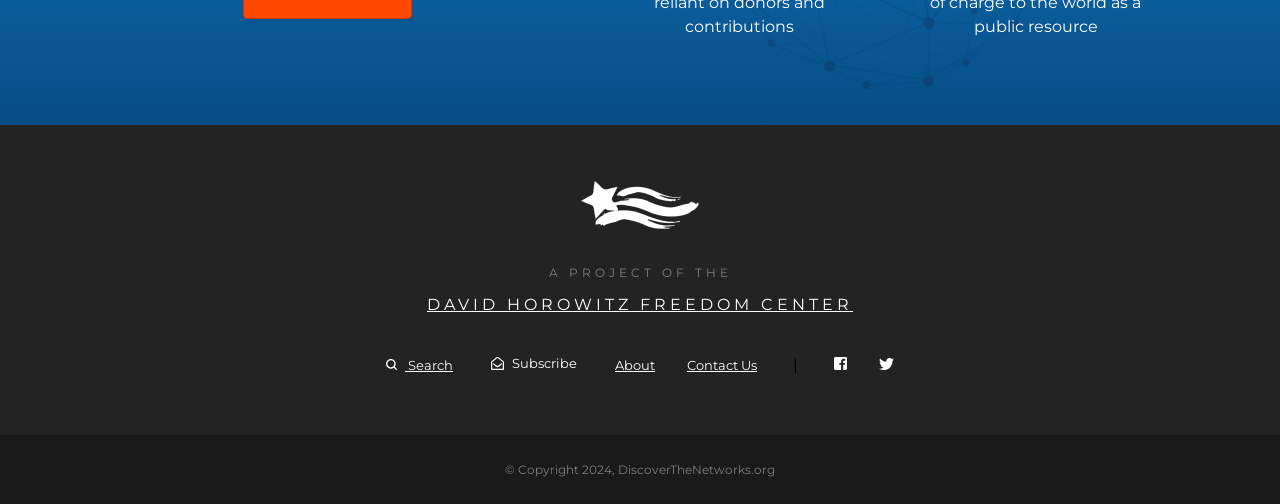Please answer the following question as detailed as possible based on the image: 
What is the name of the project?

Based on the StaticText element with the text 'A PROJECT OF THE', I can infer that the name of the project is 'A PROJECT OF THE'.